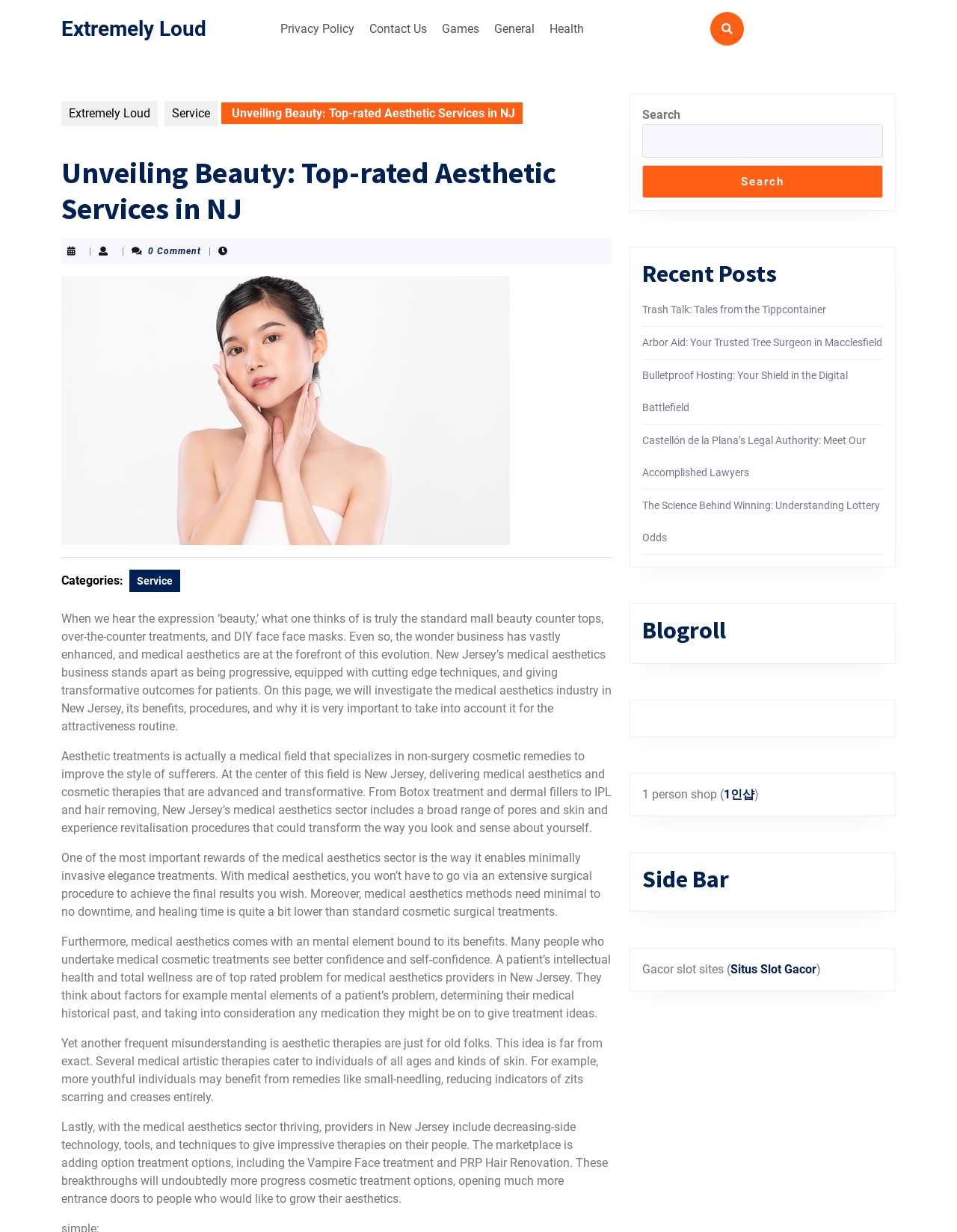Select the bounding box coordinates of the element I need to click to carry out the following instruction: "View SPORT news".

None